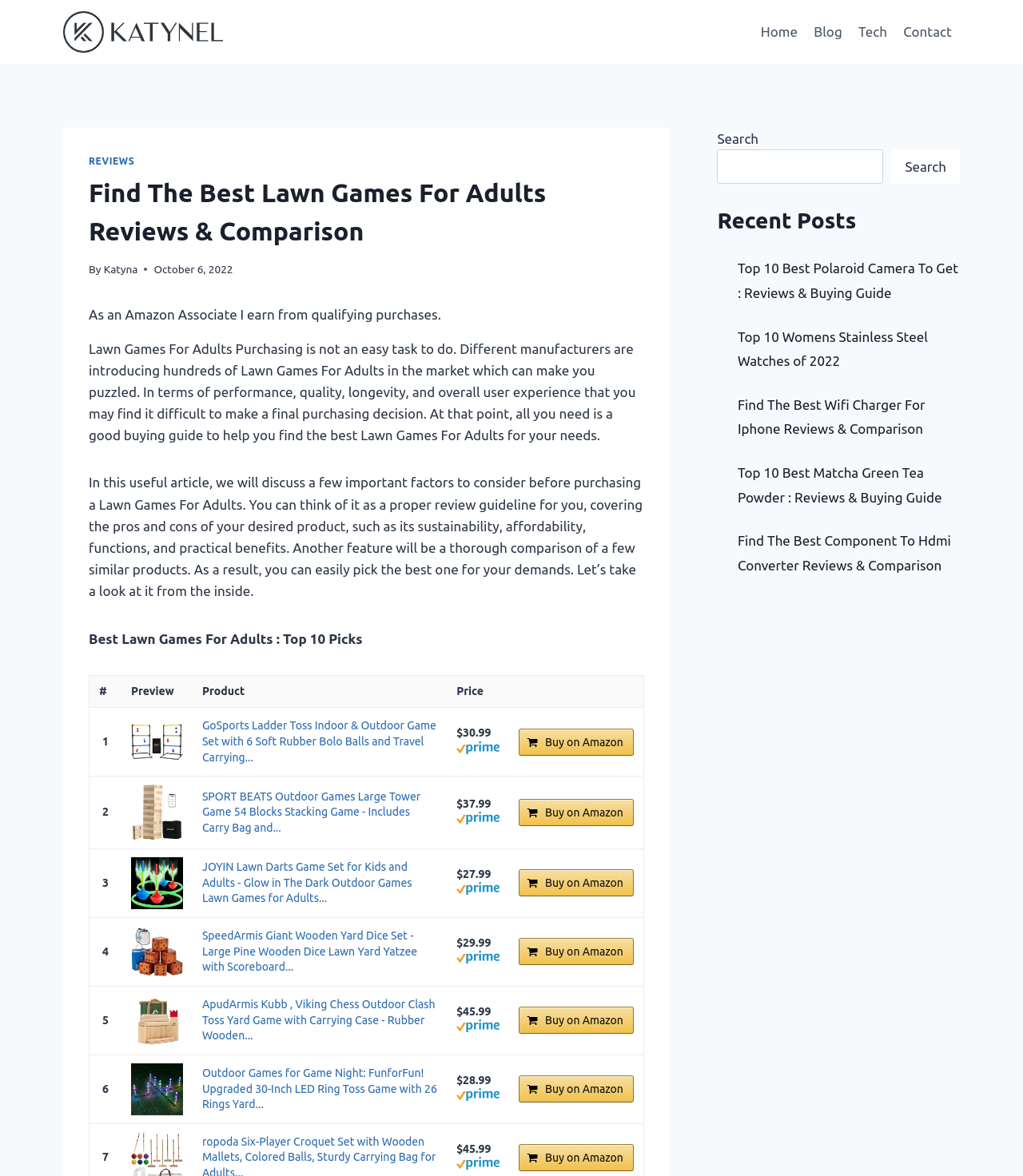Locate the bounding box coordinates of the clickable part needed for the task: "View the 'SPORT BEATS Outdoor Games Large Tower Game' product details".

[0.128, 0.667, 0.179, 0.715]